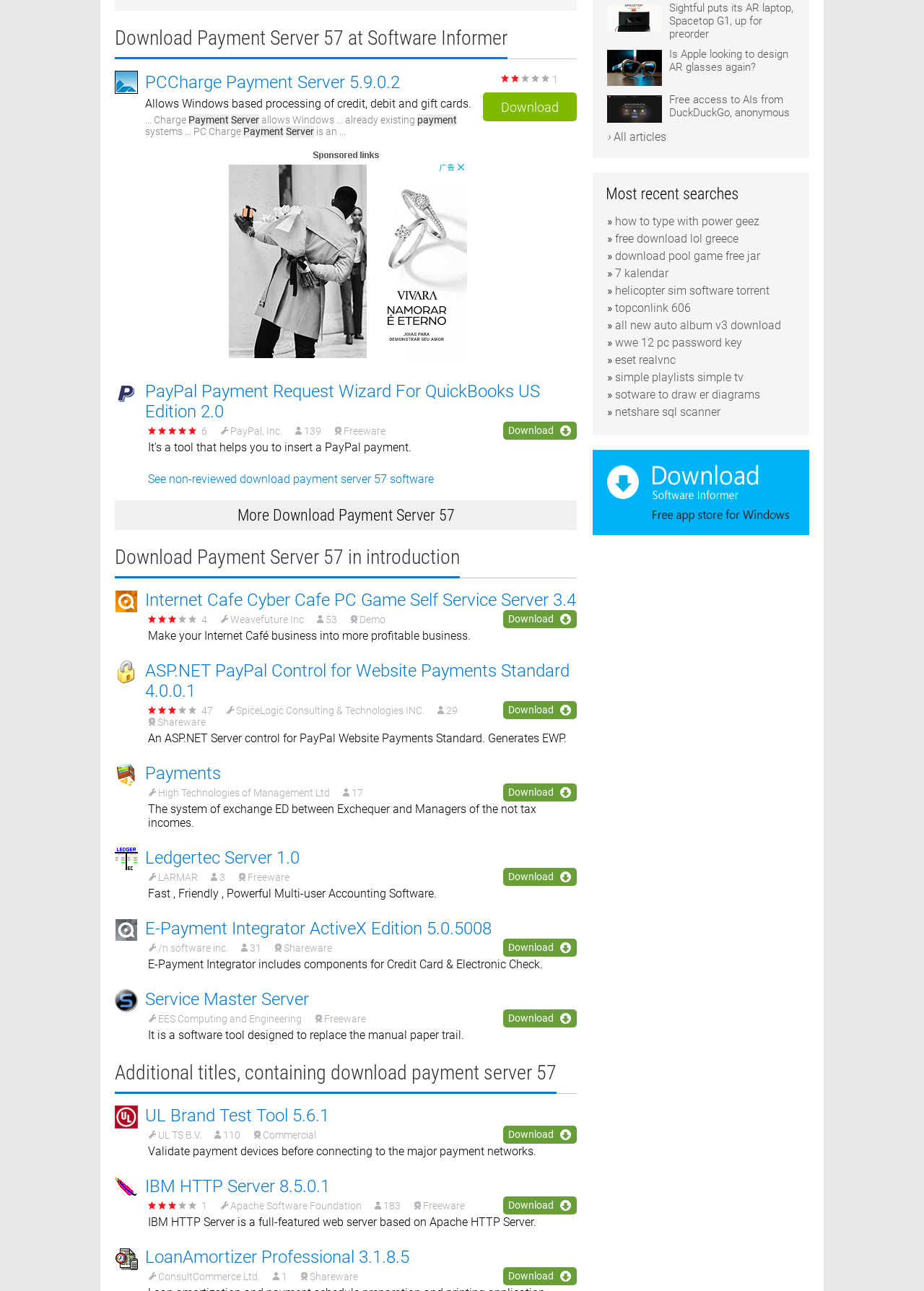Using the webpage screenshot and the element description E-Payment Integrator ActiveX Edition 5.0.5008, determine the bounding box coordinates. Specify the coordinates in the format (top-left x, top-left y, bottom-right x, bottom-right y) with values ranging from 0 to 1.

[0.157, 0.711, 0.532, 0.727]